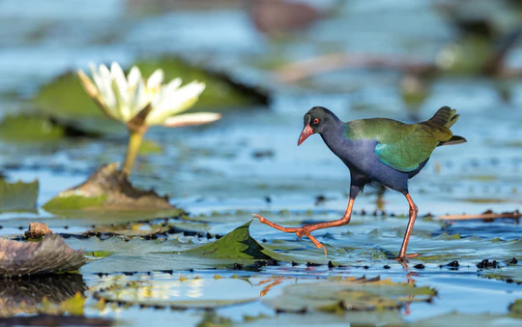Explain the details of the image comprehensively.

The image showcases an Allen's Gallinule, a striking small waterbird known for its vibrant plumage. In this captivating scene, the bird is depicted navigating through a serene wetland environment, characterized by floating lily pads and a blooming white water lily that adds a contrasting splash of color. The gallinule's body displays an iridescent mix of green and purple feathers, with a distinctive short red bill and long red legs, which are well-adapted for its habitat. This bird proves to be agile as it steps delicately over the lily pads, embodying the gracefulness required for survival in its aquatic ecosystem. The peaceful backdrop emphasizes the habitat's natural beauty, highlighting the relationship between the Allen's Gallinule and its environment.